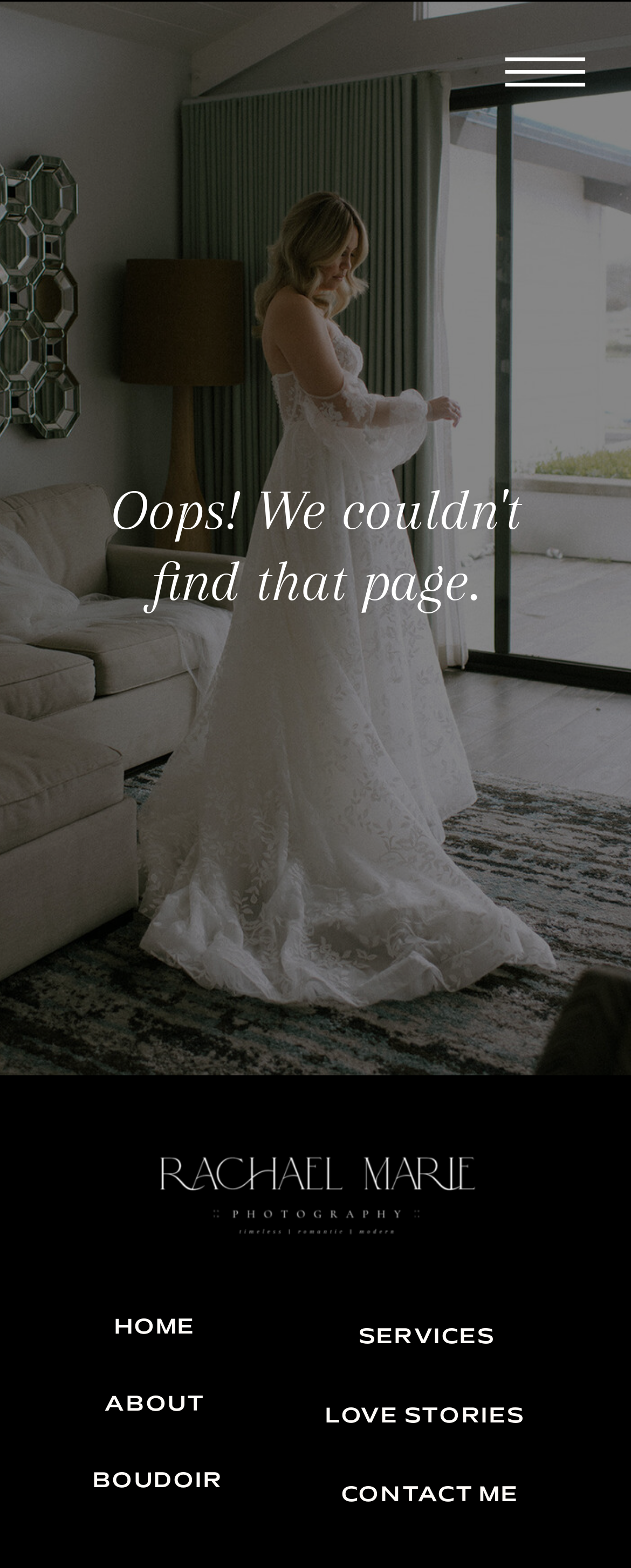Give a succinct answer to this question in a single word or phrase: 
What is the main error message on the page?

Oops! We couldn't find that page.